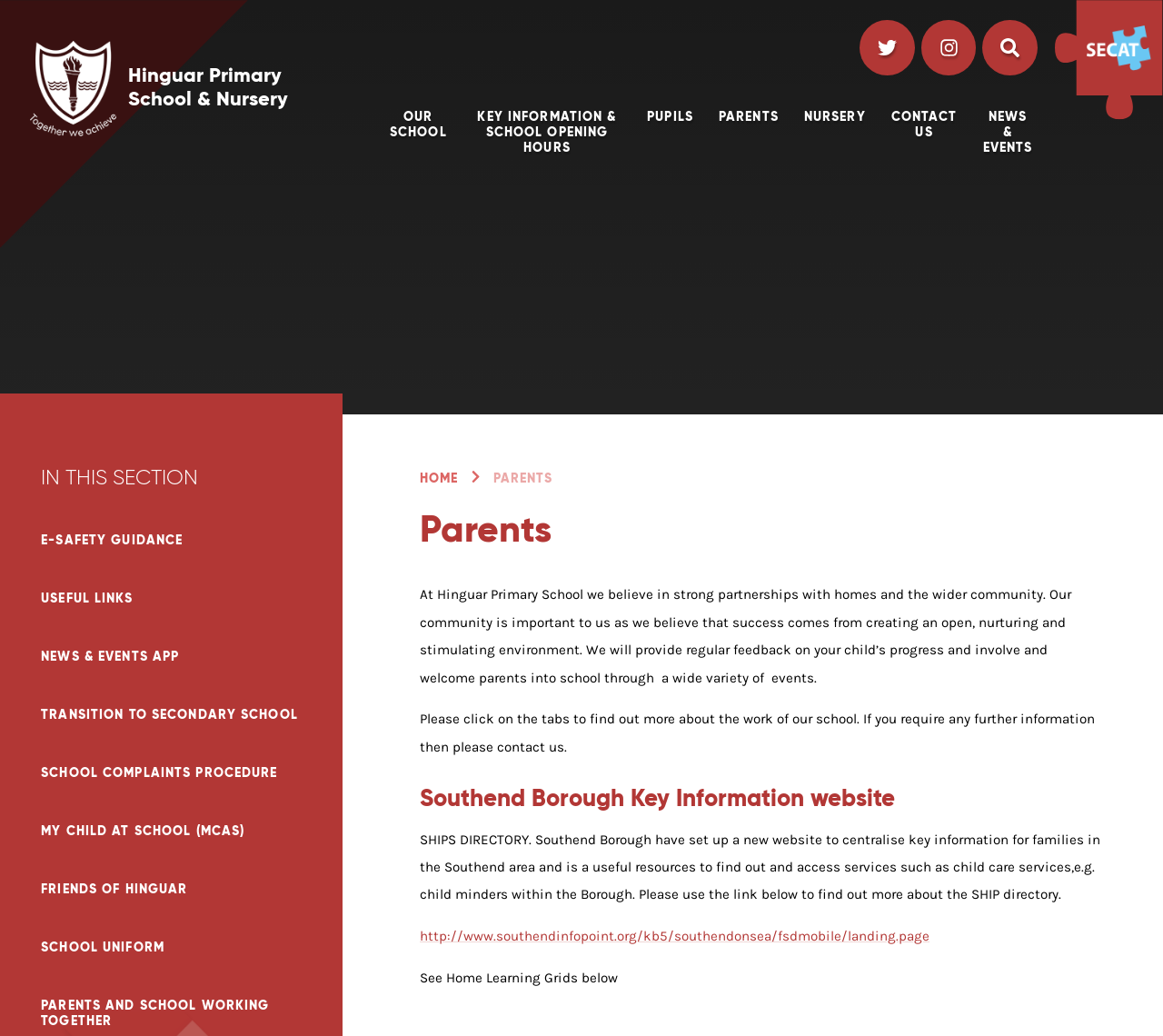What is the name of the school?
Give a thorough and detailed response to the question.

The name of the school can be found in the heading element with the text 'Hinguar Primary School & Nursery' which is located at the top of the webpage.